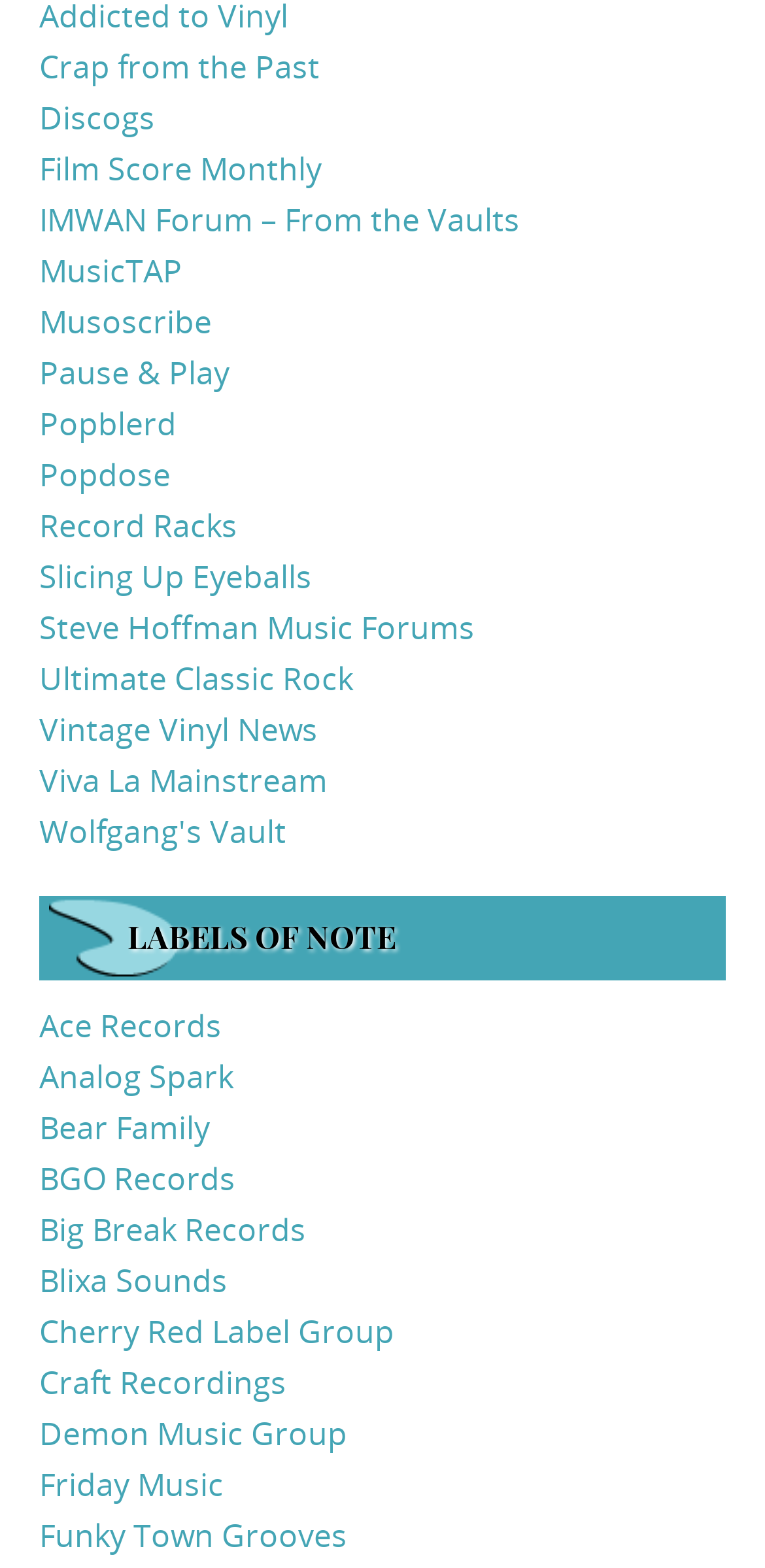Identify the bounding box of the HTML element described as: "accueil".

None